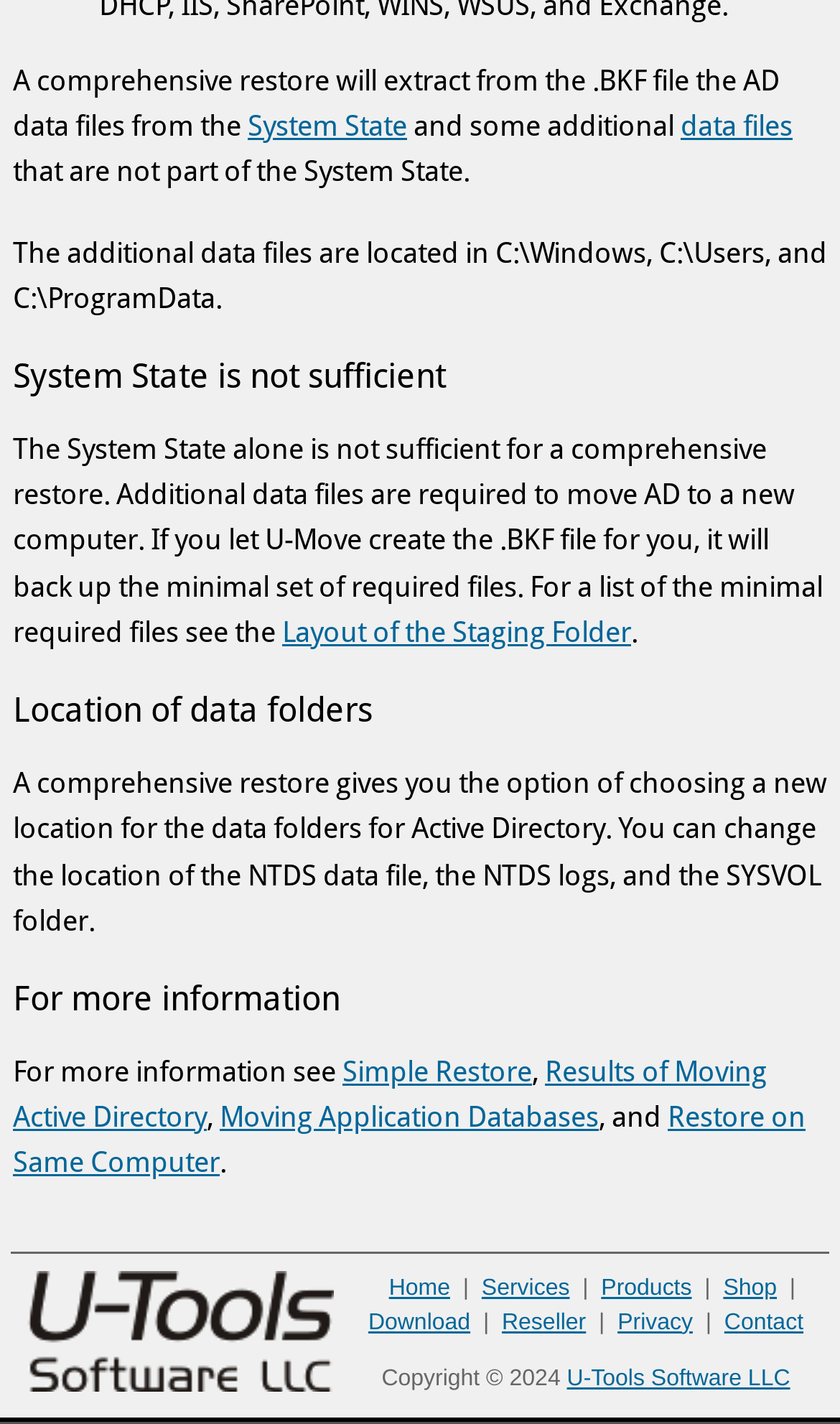Locate the coordinates of the bounding box for the clickable region that fulfills this instruction: "Click on the 'Simple Restore' link".

[0.408, 0.741, 0.633, 0.763]